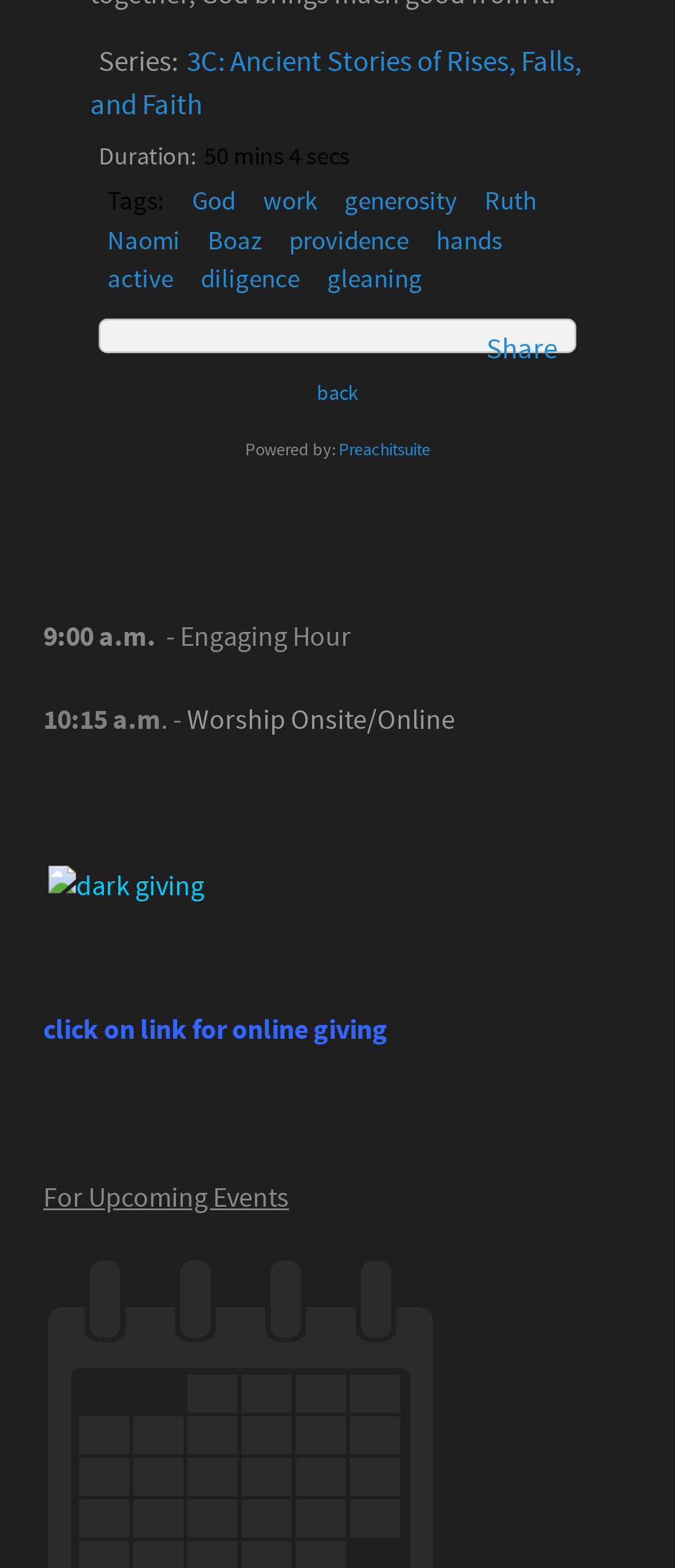What is the duration of the series?
Please respond to the question with a detailed and informative answer.

The duration of the series can be found in the StaticText element with the text '50 mins 4 secs' which is located below the 'Duration:' label.